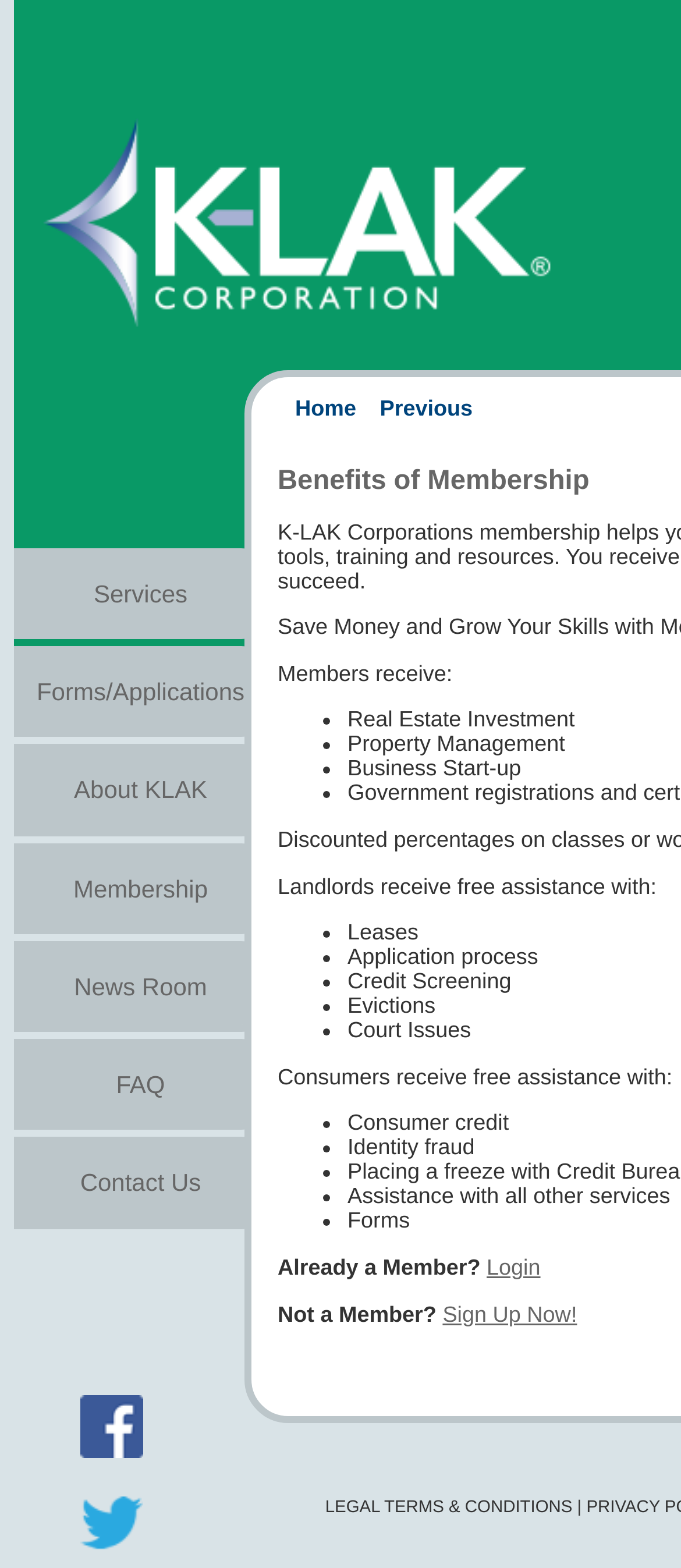Determine the bounding box coordinates of the element's region needed to click to follow the instruction: "Click on the 'Services' link". Provide these coordinates as four float numbers between 0 and 1, formatted as [left, top, right, bottom].

[0.138, 0.353, 0.275, 0.388]